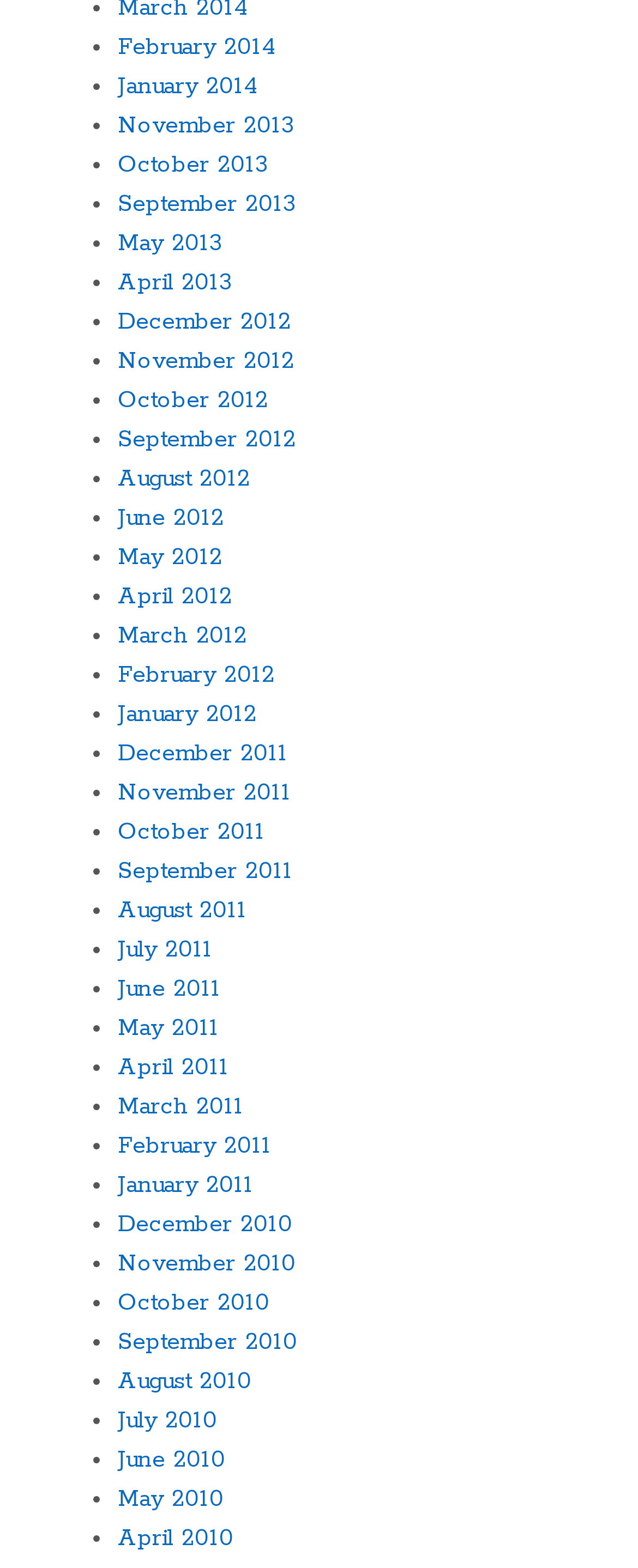Please locate the bounding box coordinates of the element's region that needs to be clicked to follow the instruction: "View April 2011". The bounding box coordinates should be provided as four float numbers between 0 and 1, i.e., [left, top, right, bottom].

[0.185, 0.671, 0.359, 0.69]